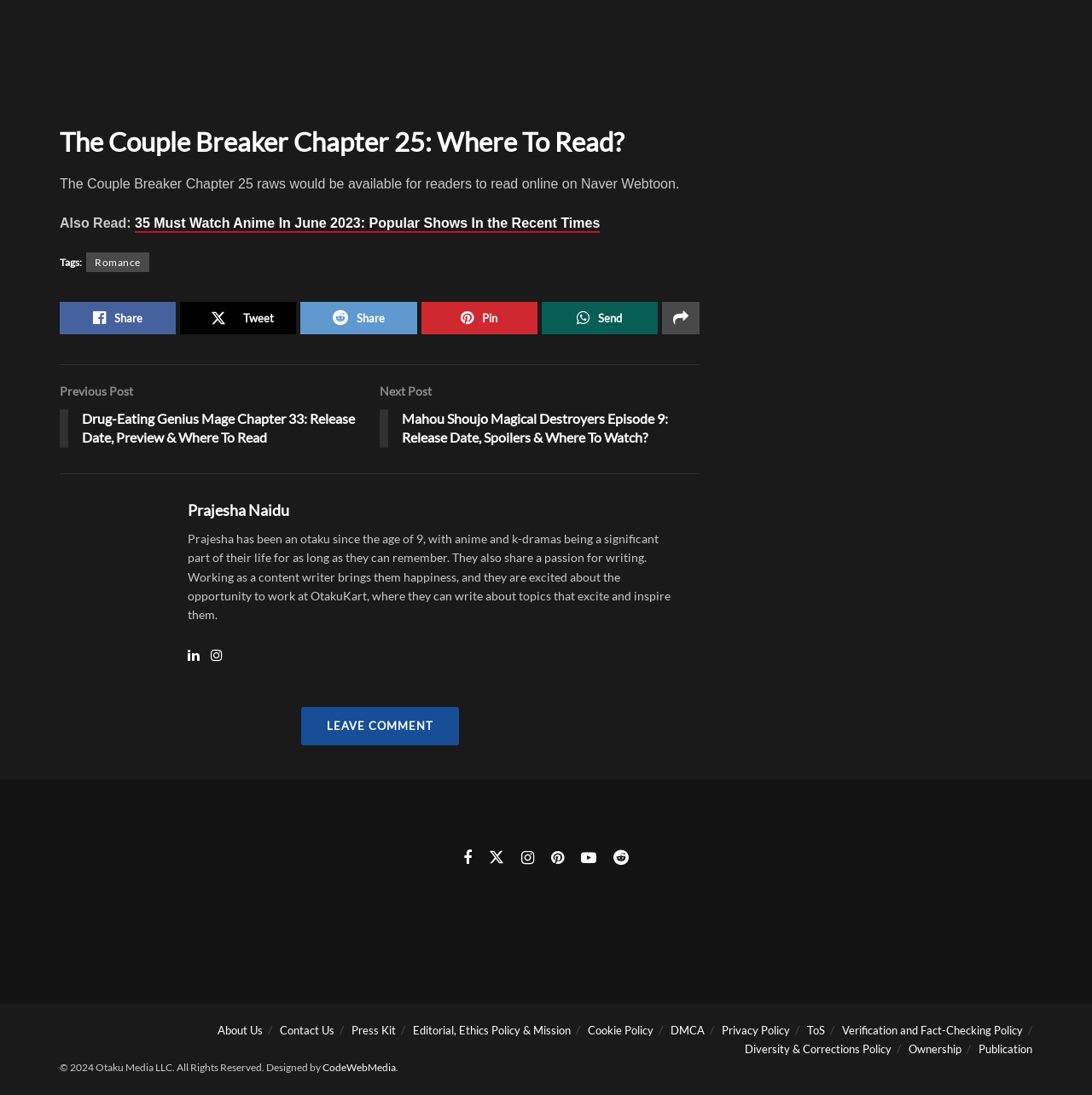What is the topic of the article '35 Must Watch Anime In June 2023'?
Look at the image and respond with a one-word or short phrase answer.

Anime